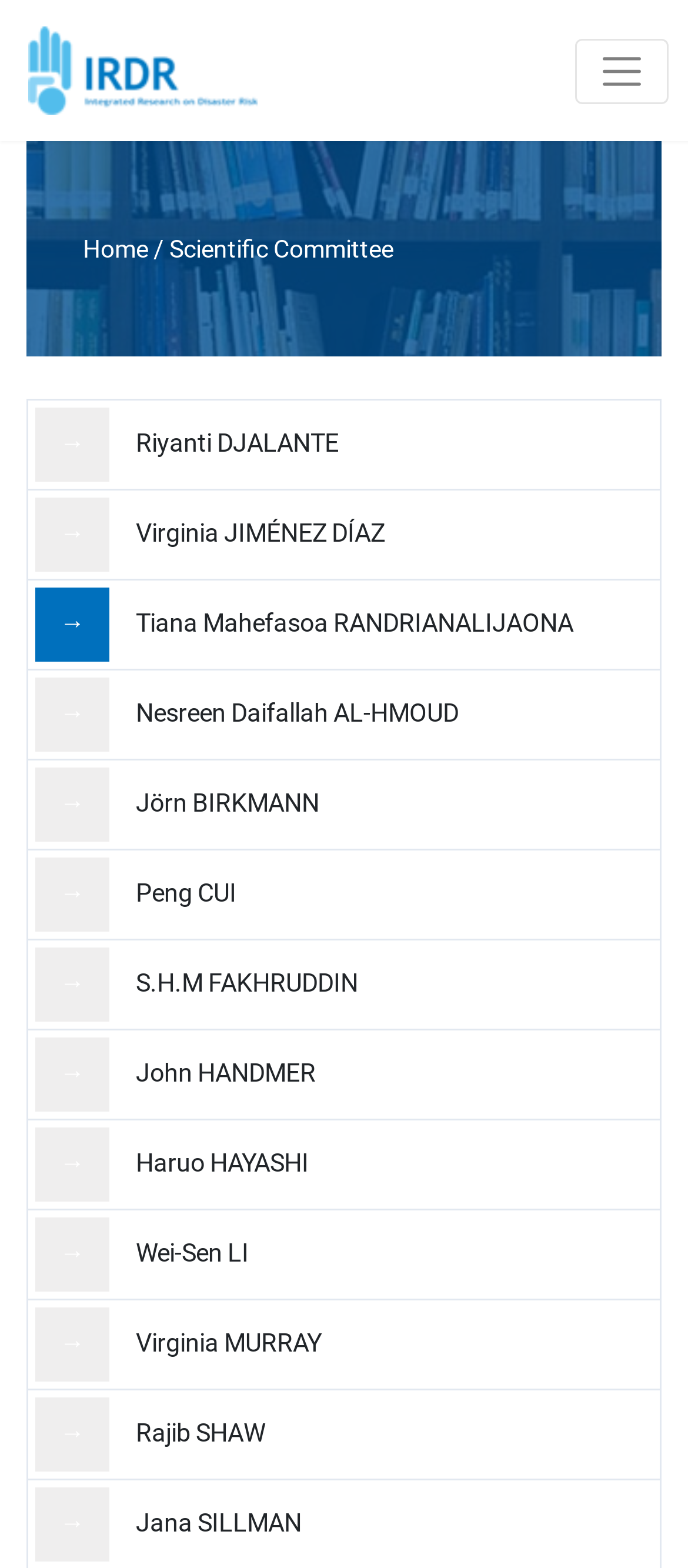Please specify the bounding box coordinates for the clickable region that will help you carry out the instruction: "Access the Scientific Committee page".

[0.246, 0.15, 0.572, 0.168]